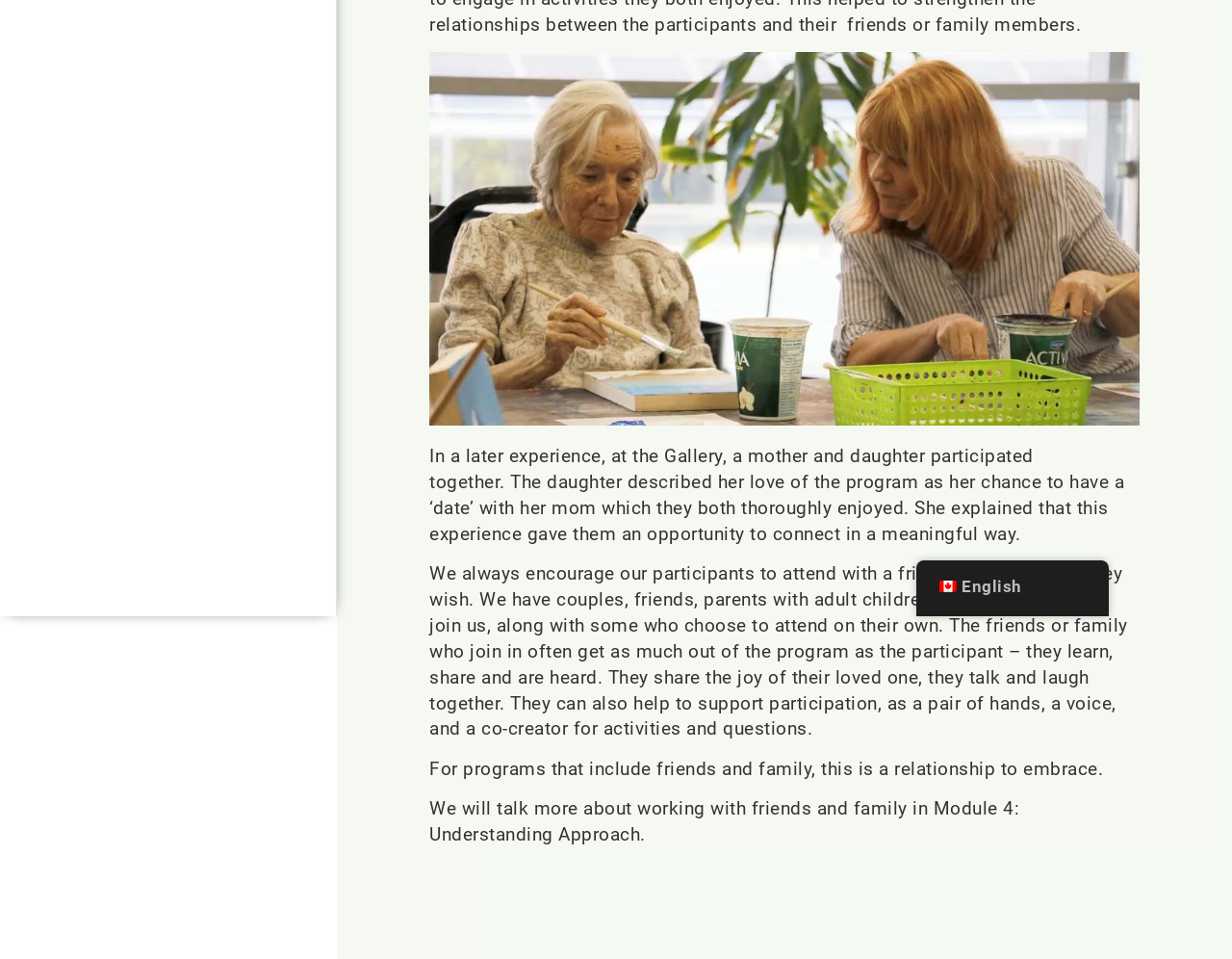Please determine the bounding box coordinates, formatted as (top-left x, top-left y, bottom-right x, bottom-right y), with all values as floating point numbers between 0 and 1. Identify the bounding box of the region described as: English French English

[0.744, 0.584, 0.9, 0.643]